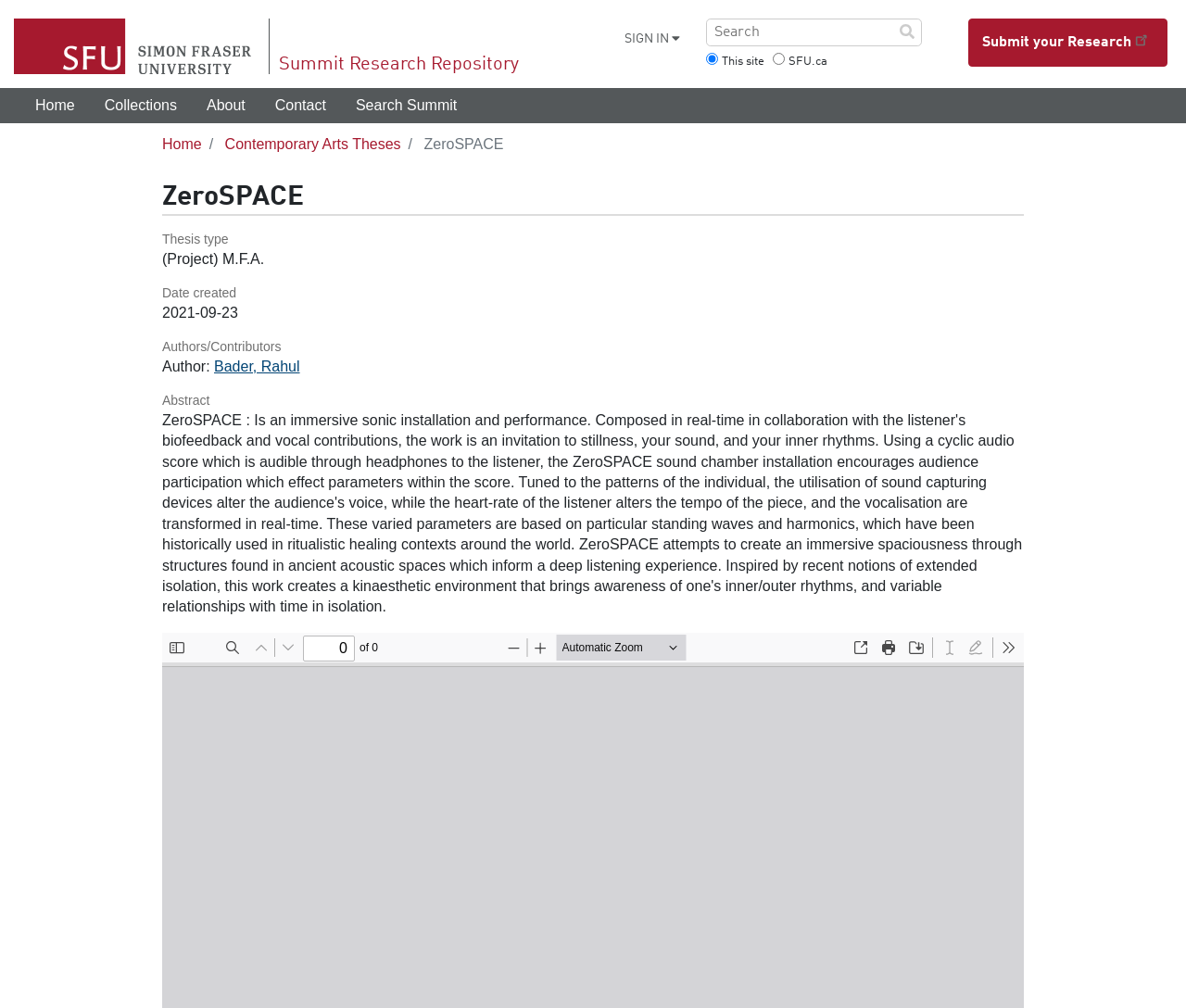Using the information shown in the image, answer the question with as much detail as possible: What is the name of the university?

The university name can be found in the top-left corner of the webpage, where it says 'Simon Fraser University' in the site header.